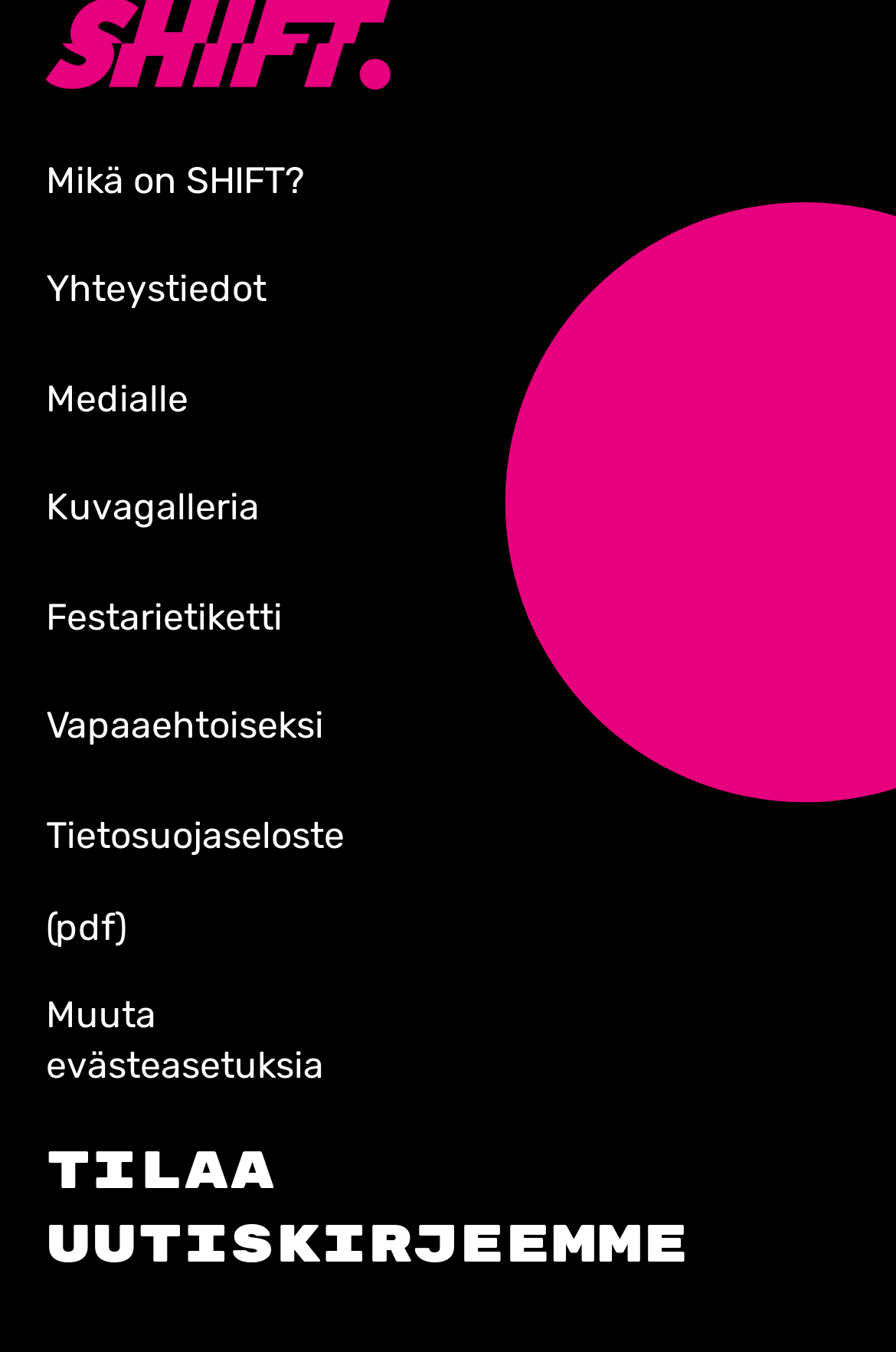Provide the bounding box coordinates of the HTML element this sentence describes: "name="log" placeholder="Username"". The bounding box coordinates consist of four float numbers between 0 and 1, i.e., [left, top, right, bottom].

None